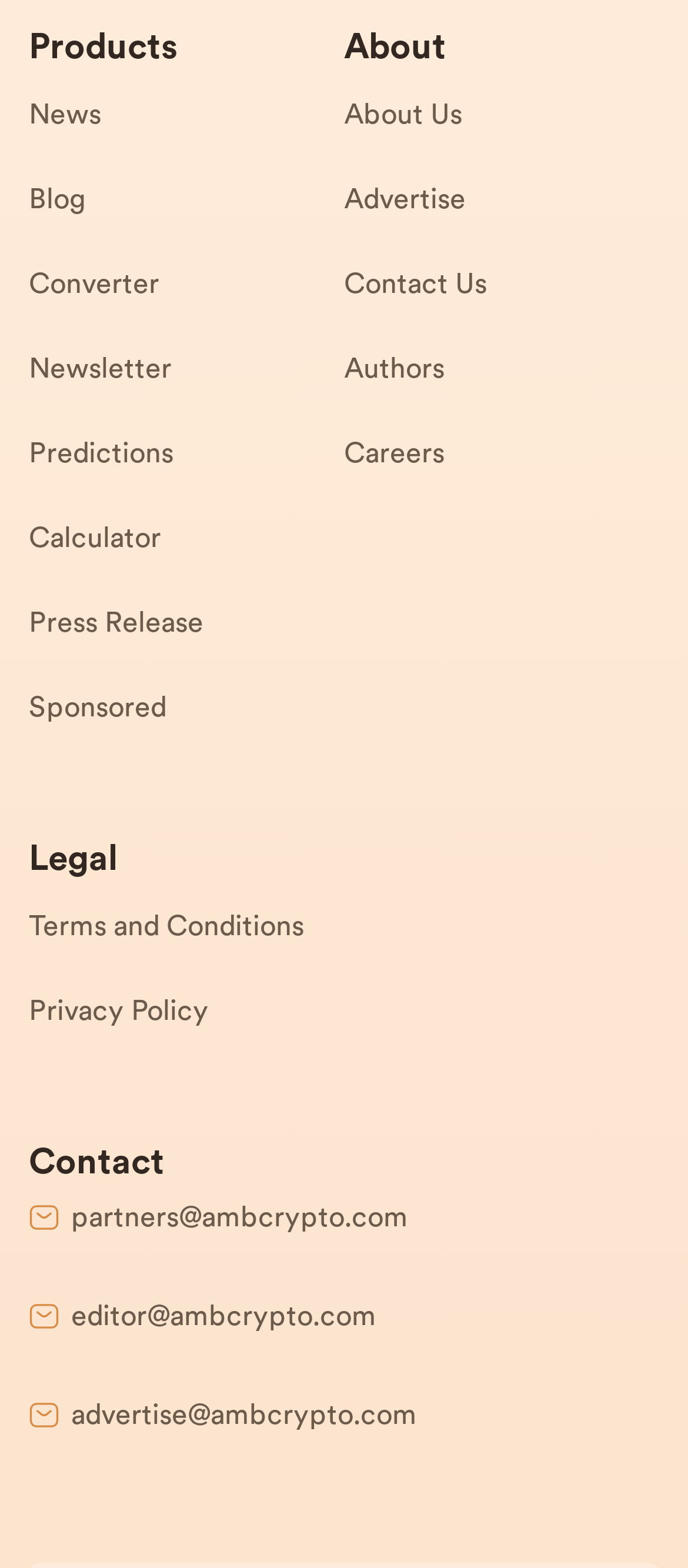Please specify the bounding box coordinates of the region to click in order to perform the following instruction: "Check the Blog".

[0.042, 0.112, 0.5, 0.166]